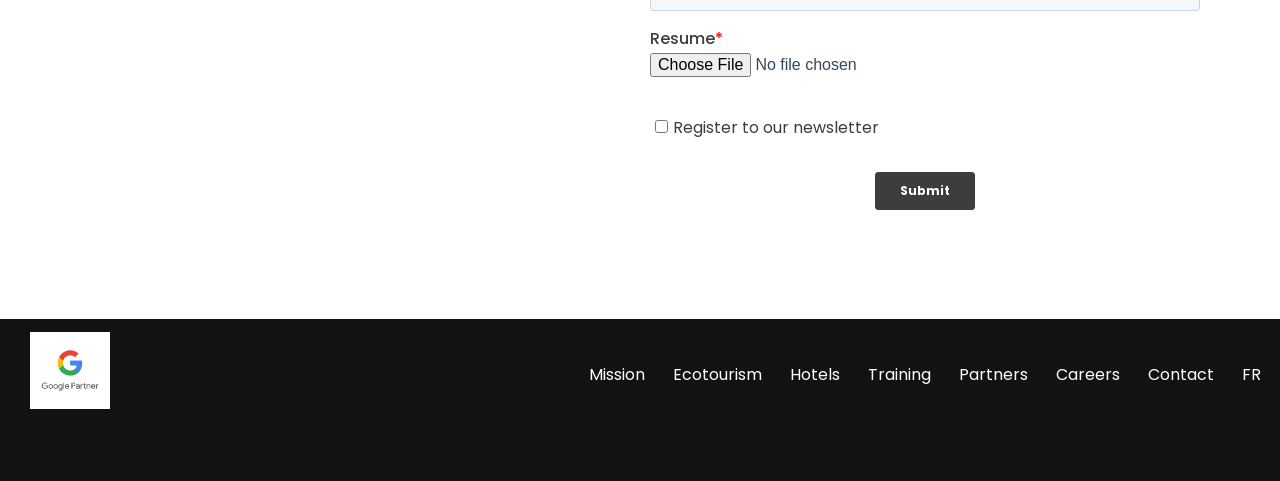What language option is available in the footer menu?
Based on the image, answer the question with as much detail as possible.

The answer can be found by looking at the link element with the text 'FR' in the footer menu, which suggests that it is a language option available on the website.